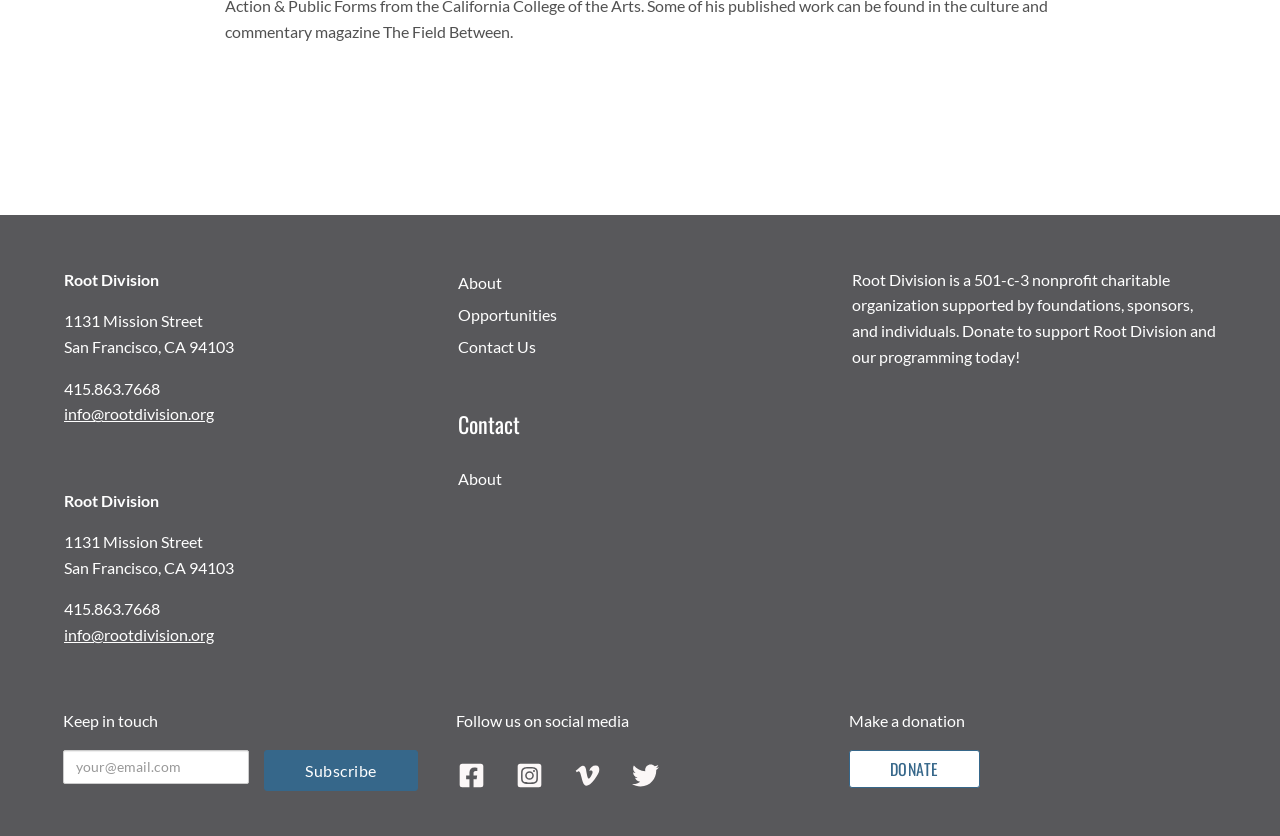How many social media platforms are listed?
Based on the screenshot, provide a one-word or short-phrase response.

4